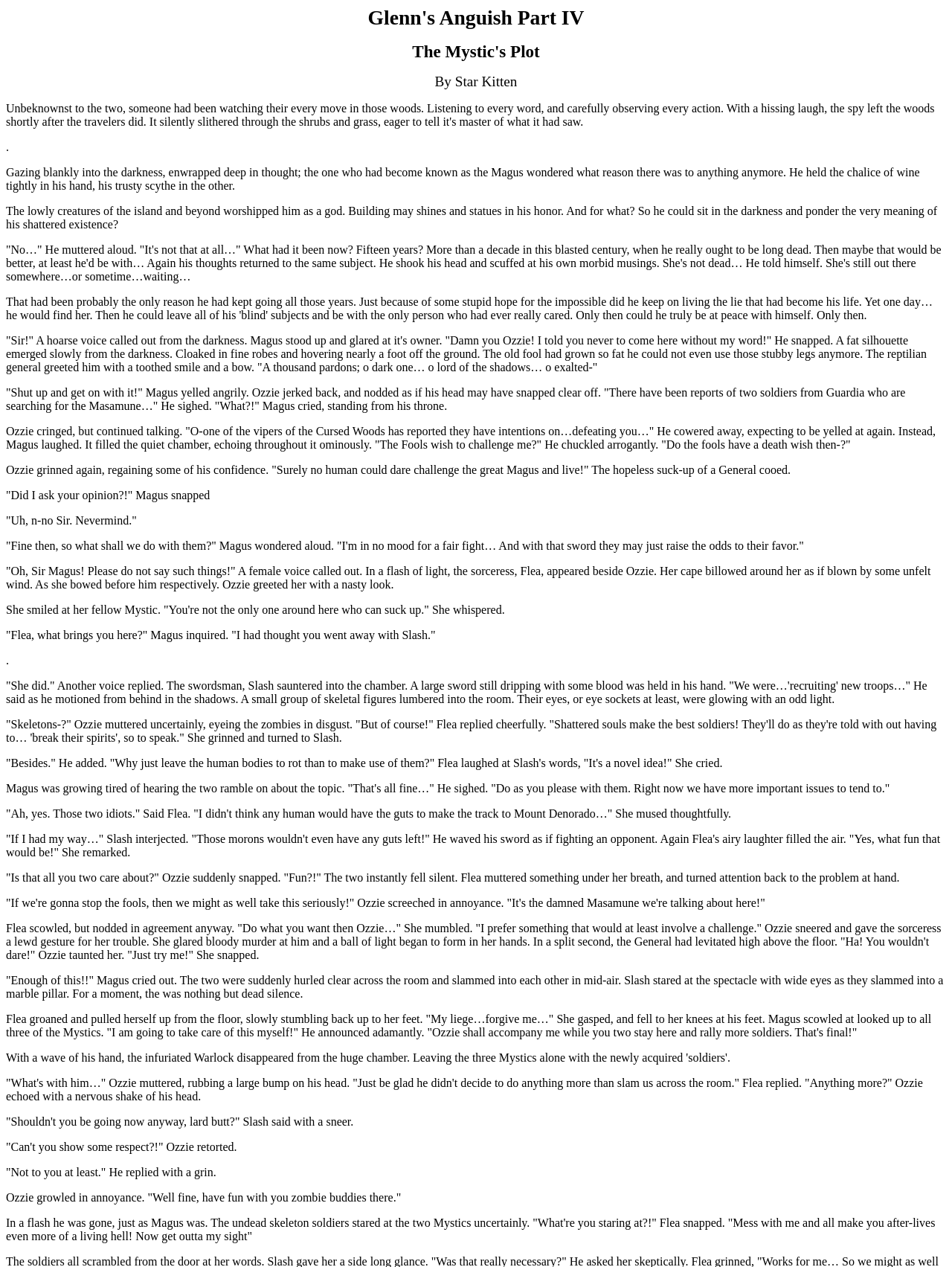Please provide a comprehensive response to the question based on the details in the image: What is the Masamune?

The Masamune is mentioned as something that the characters are concerned about, with Ozzie saying 'It's the damned Masamune we're talking about here!'. This suggests that the Masamune is a significant object, likely a powerful sword, that plays a important role in the story.